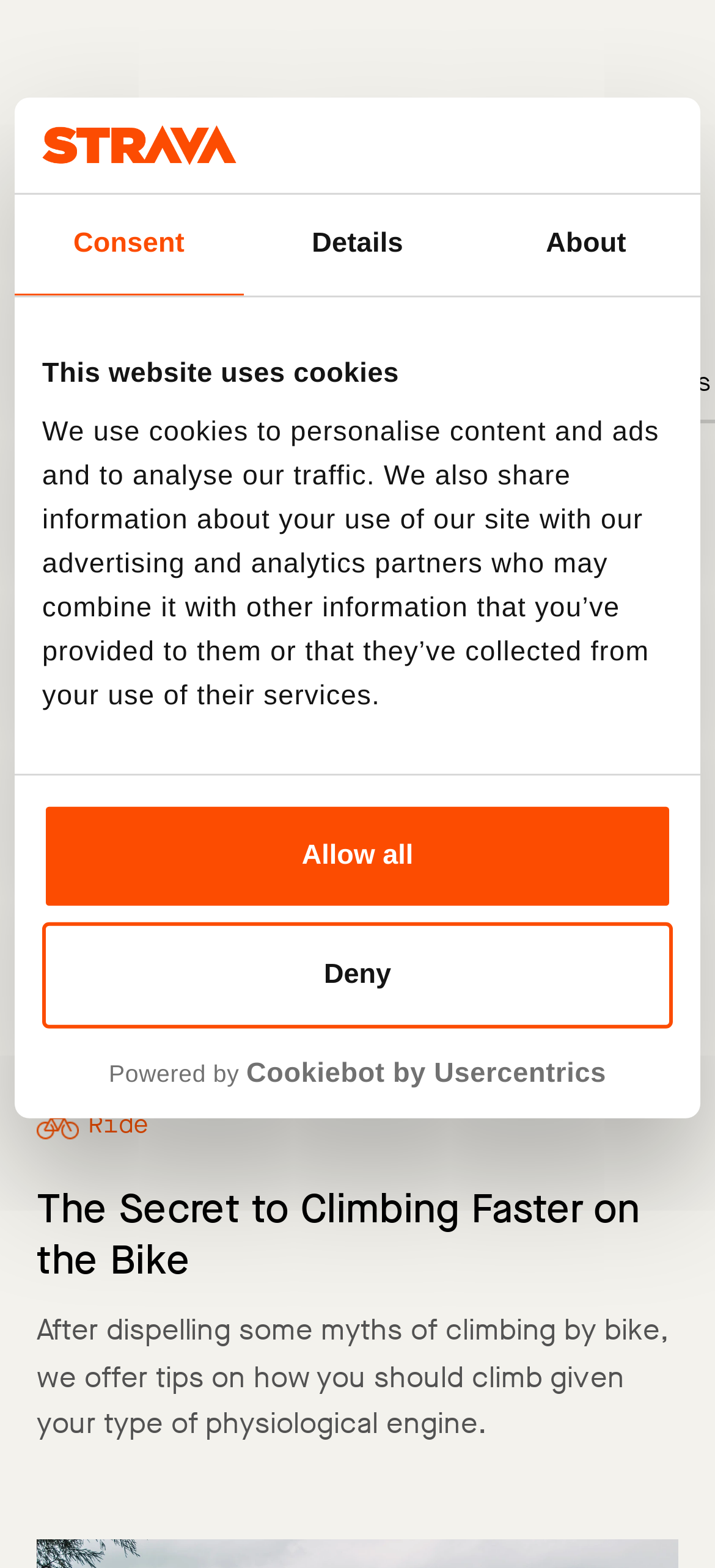Give the bounding box coordinates for the element described as: "Powered by Cookiebot by Usercentrics".

[0.059, 0.674, 0.941, 0.696]